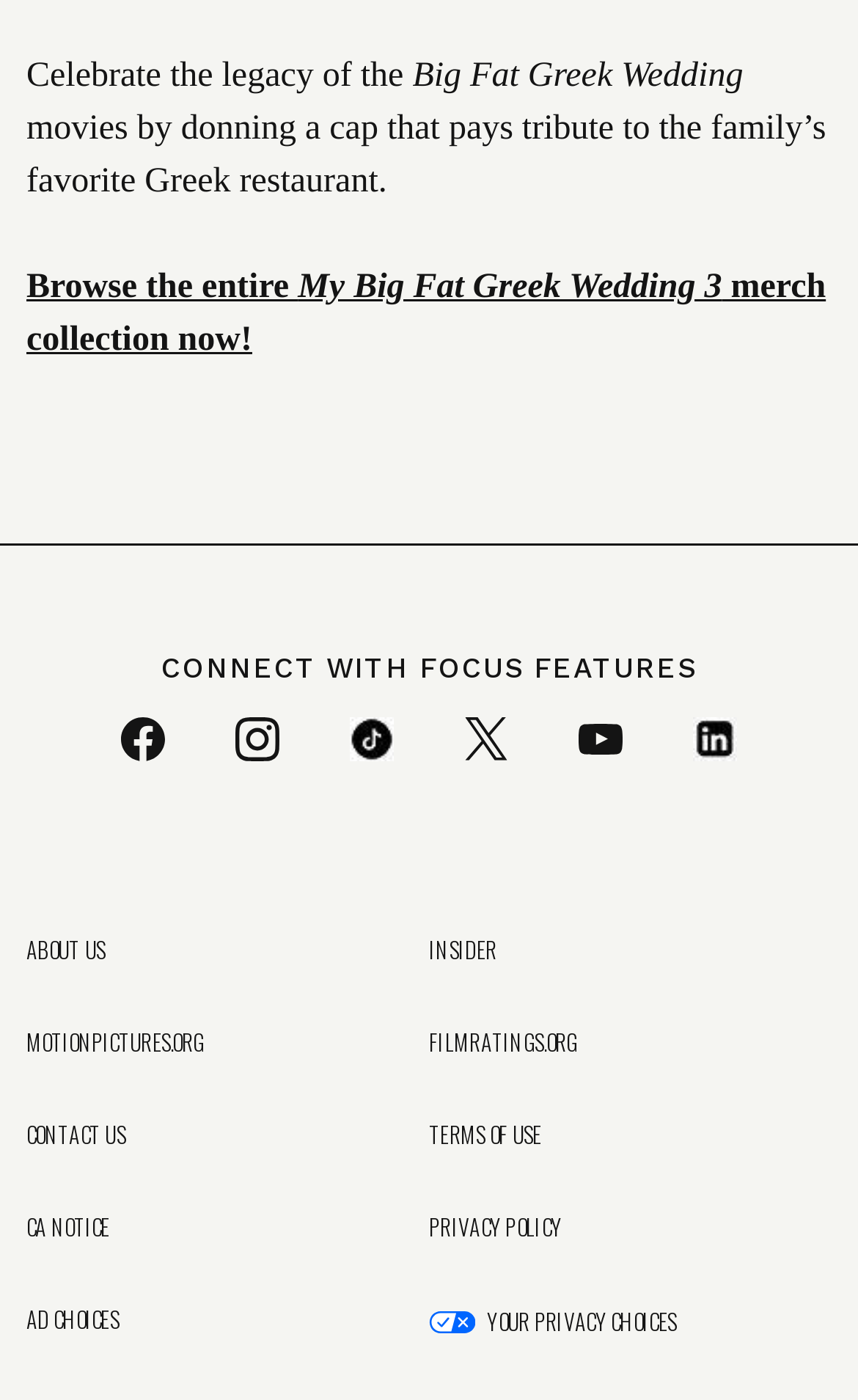Please identify the bounding box coordinates of the element's region that needs to be clicked to fulfill the following instruction: "Learn about the website". The bounding box coordinates should consist of four float numbers between 0 and 1, i.e., [left, top, right, bottom].

[0.031, 0.671, 0.5, 0.687]